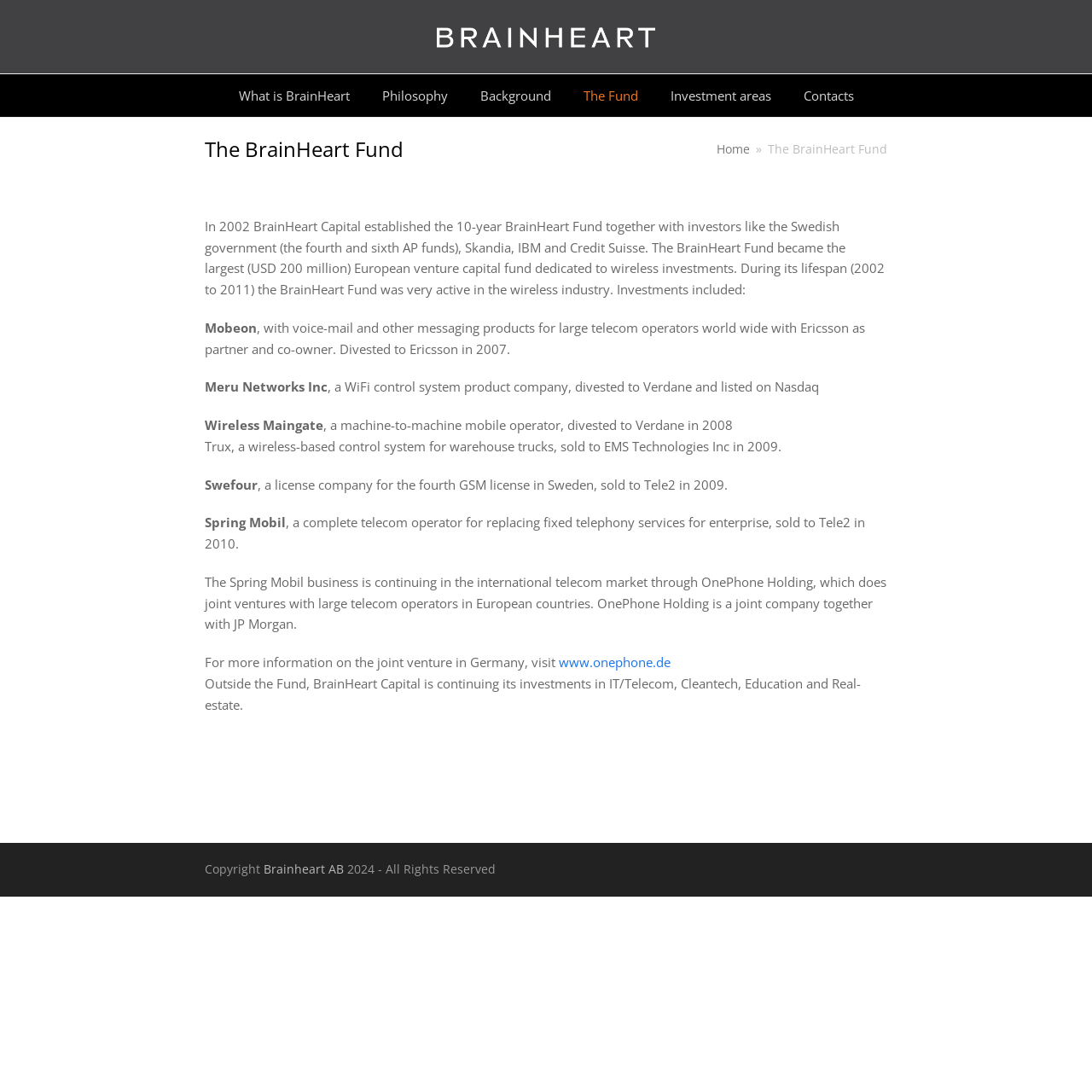Please locate the bounding box coordinates of the region I need to click to follow this instruction: "Click on the 'What is BrainHeart' link".

[0.205, 0.068, 0.333, 0.107]